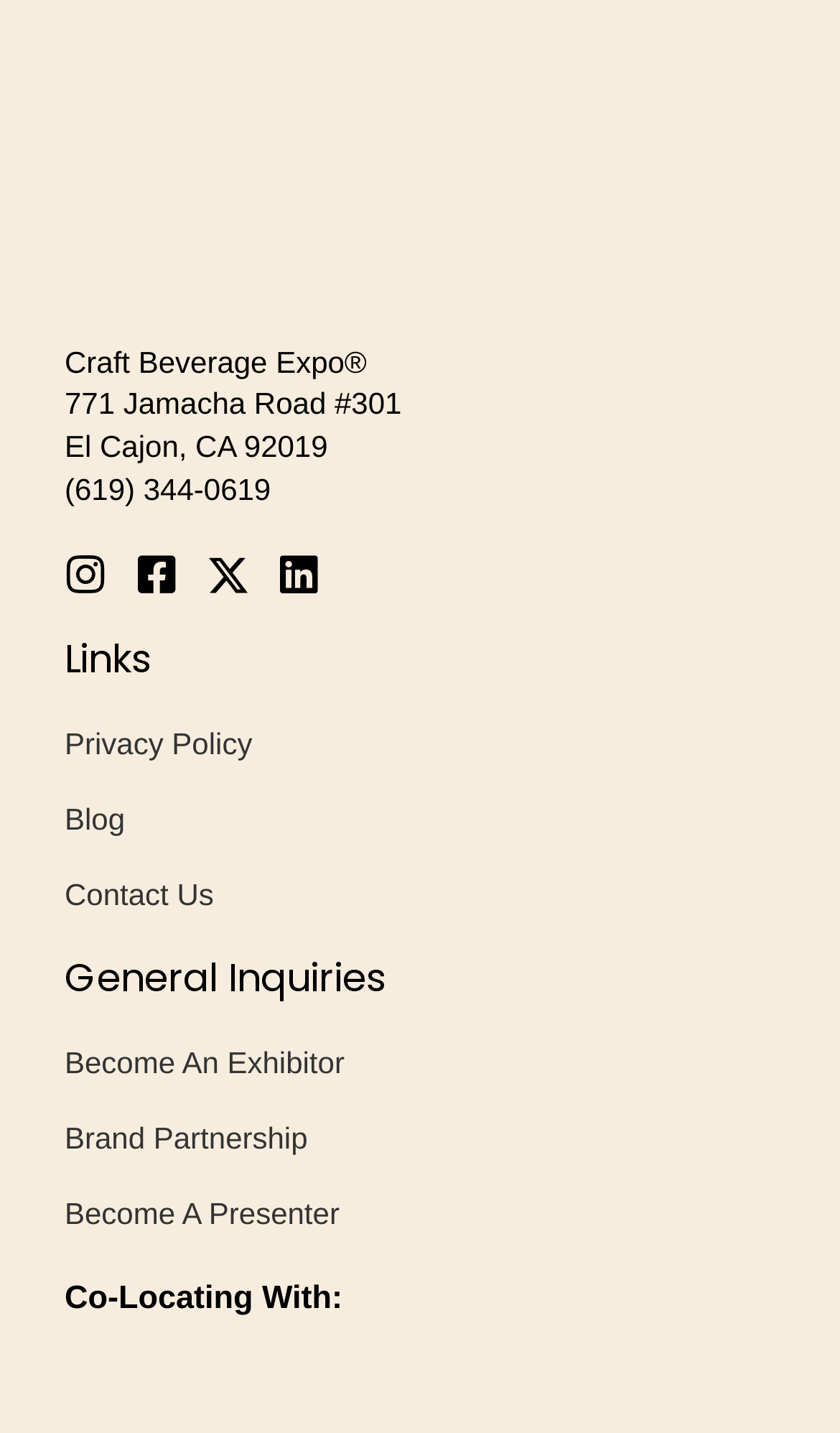Give a short answer to this question using one word or a phrase:
How many social media links are there?

4